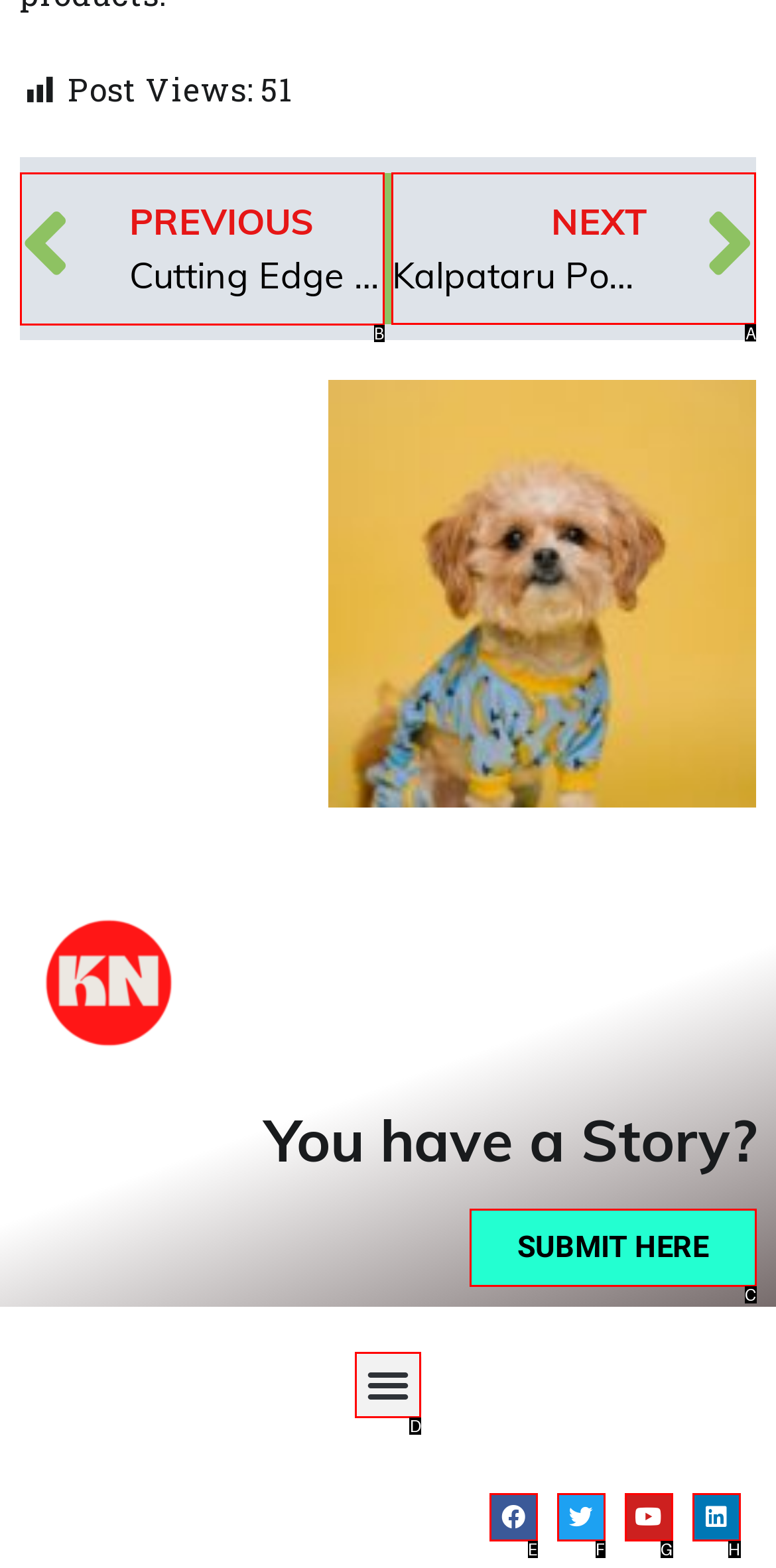From the given choices, which option should you click to complete this task: Click on the next article link? Answer with the letter of the correct option.

A